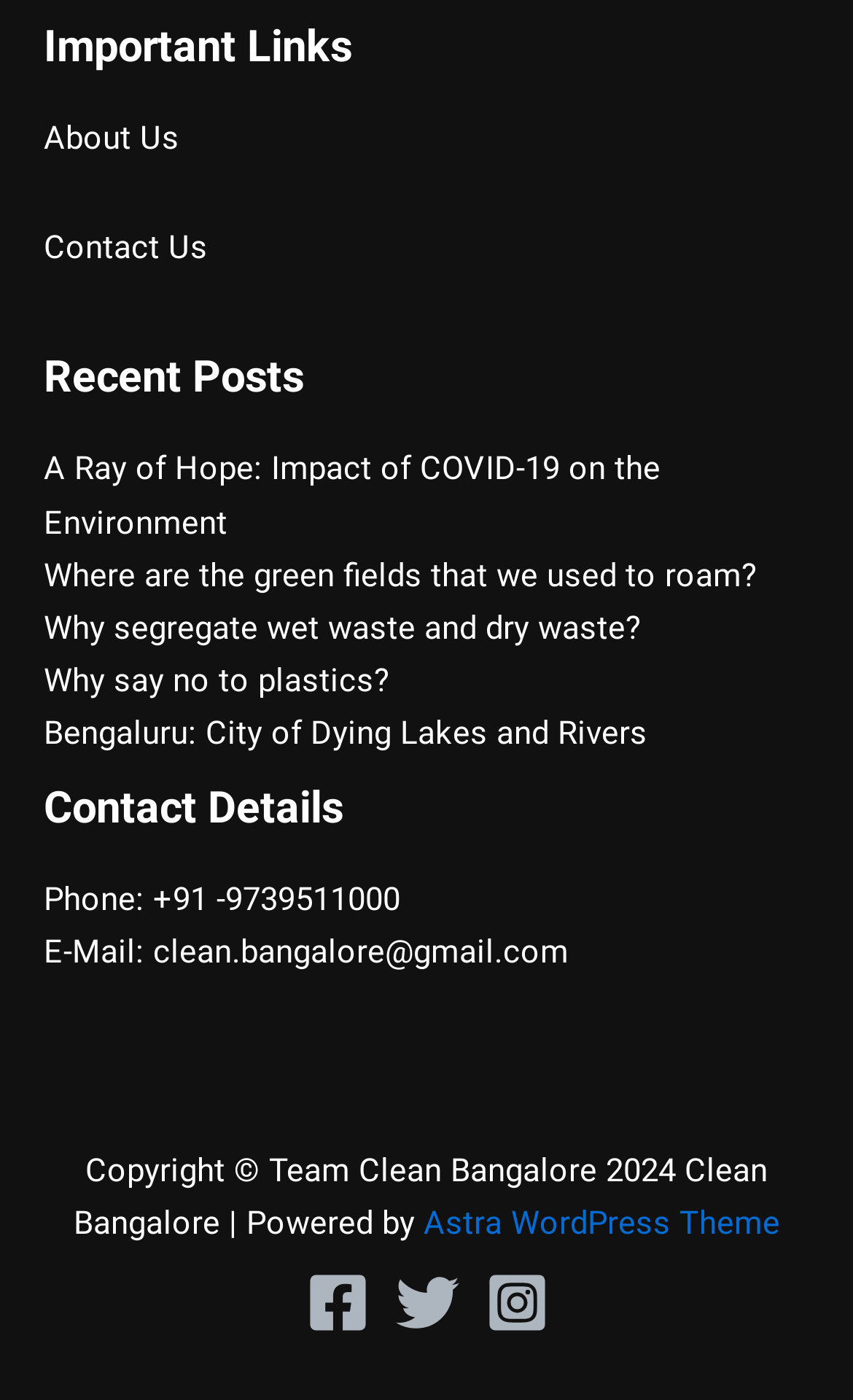Respond to the question below with a single word or phrase:
What is the title of the second footer widget?

Recent Posts